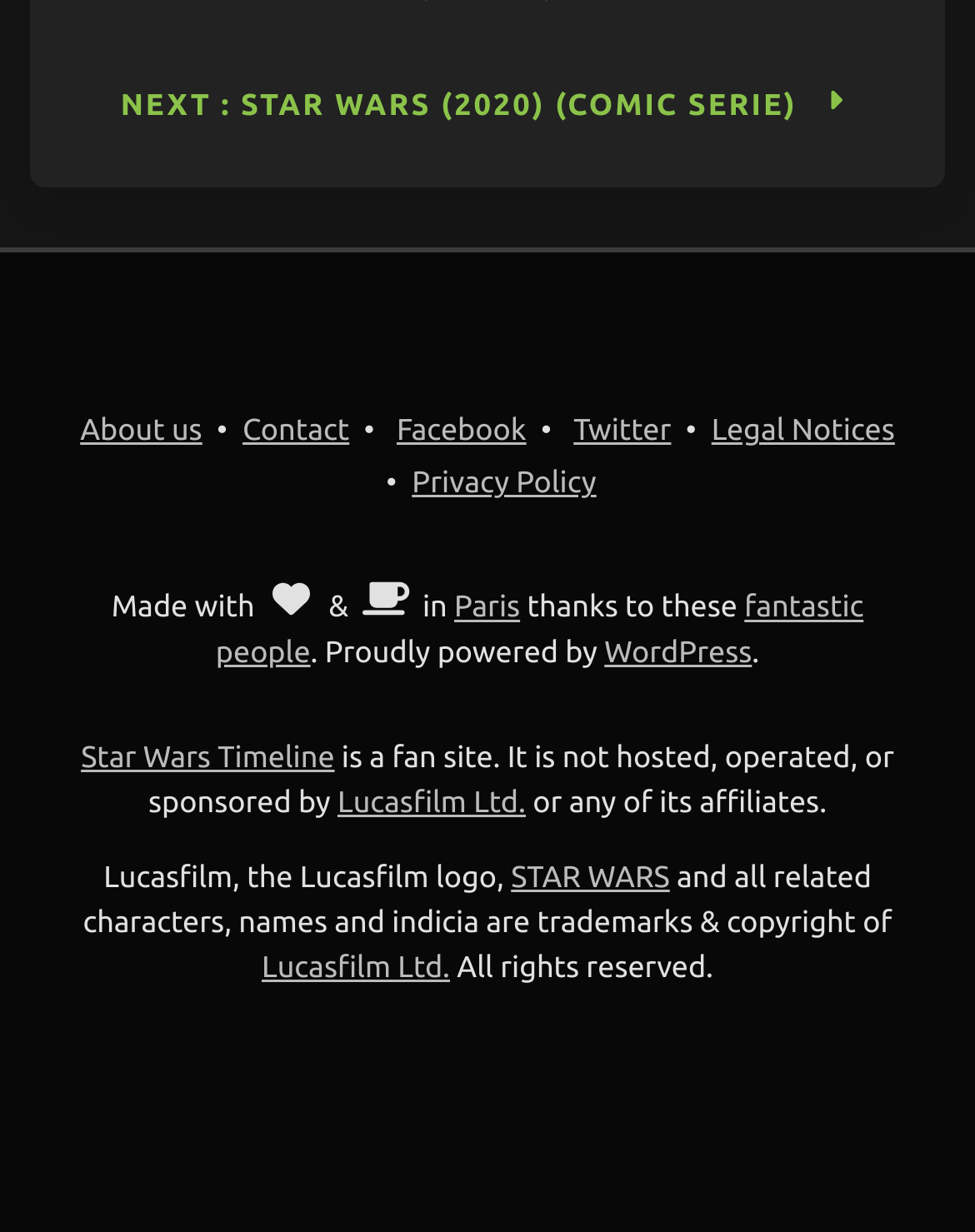What is the name of the fan site?
Look at the screenshot and provide an in-depth answer.

I determined the answer by looking at the text content of the webpage, specifically the sentence 'Star Wars Timeline is a fan site.' which indicates that the name of the fan site is 'Star Wars Timeline'.